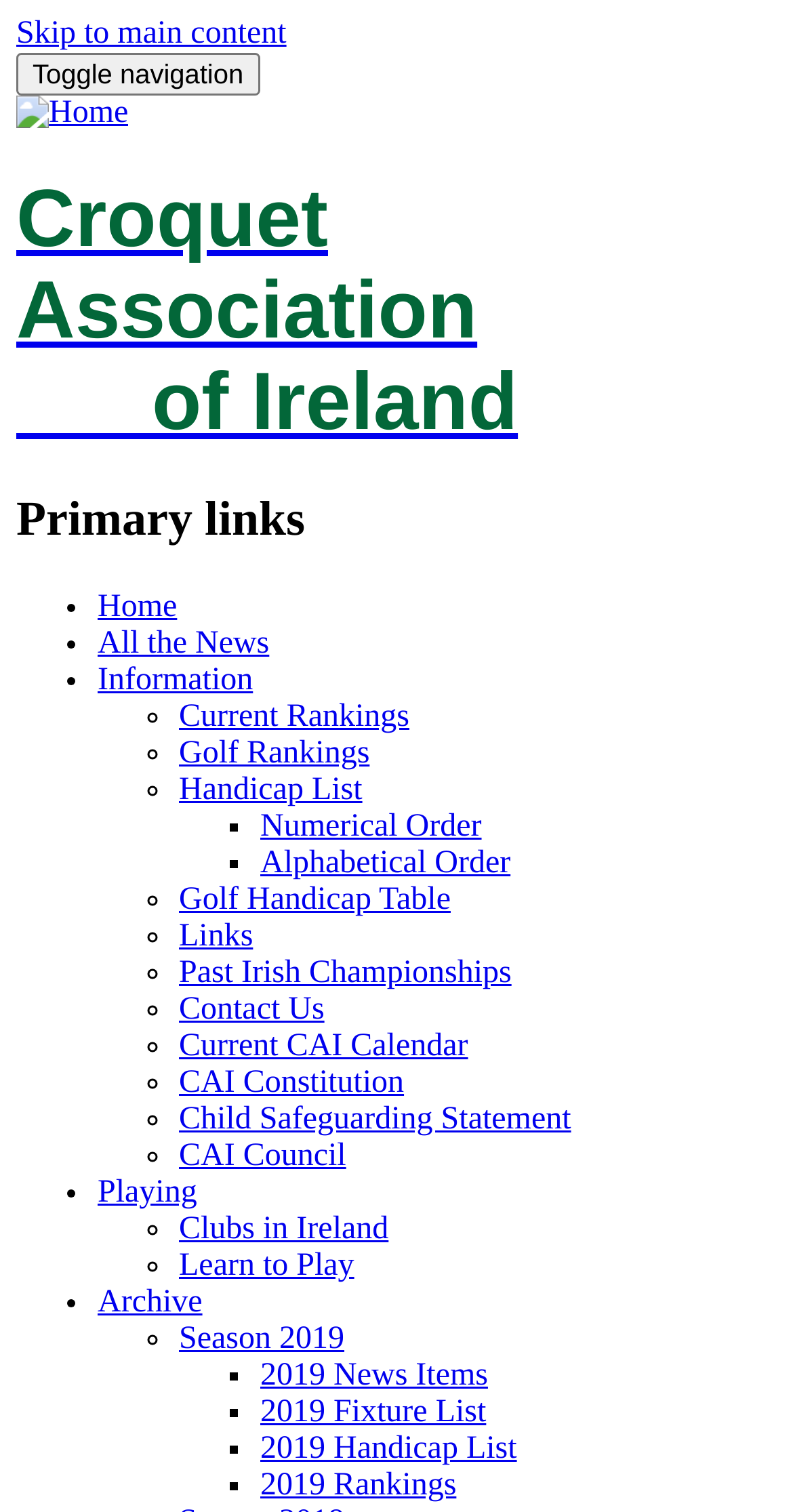Identify and provide the title of the webpage.

Croquet Association
      of Ireland